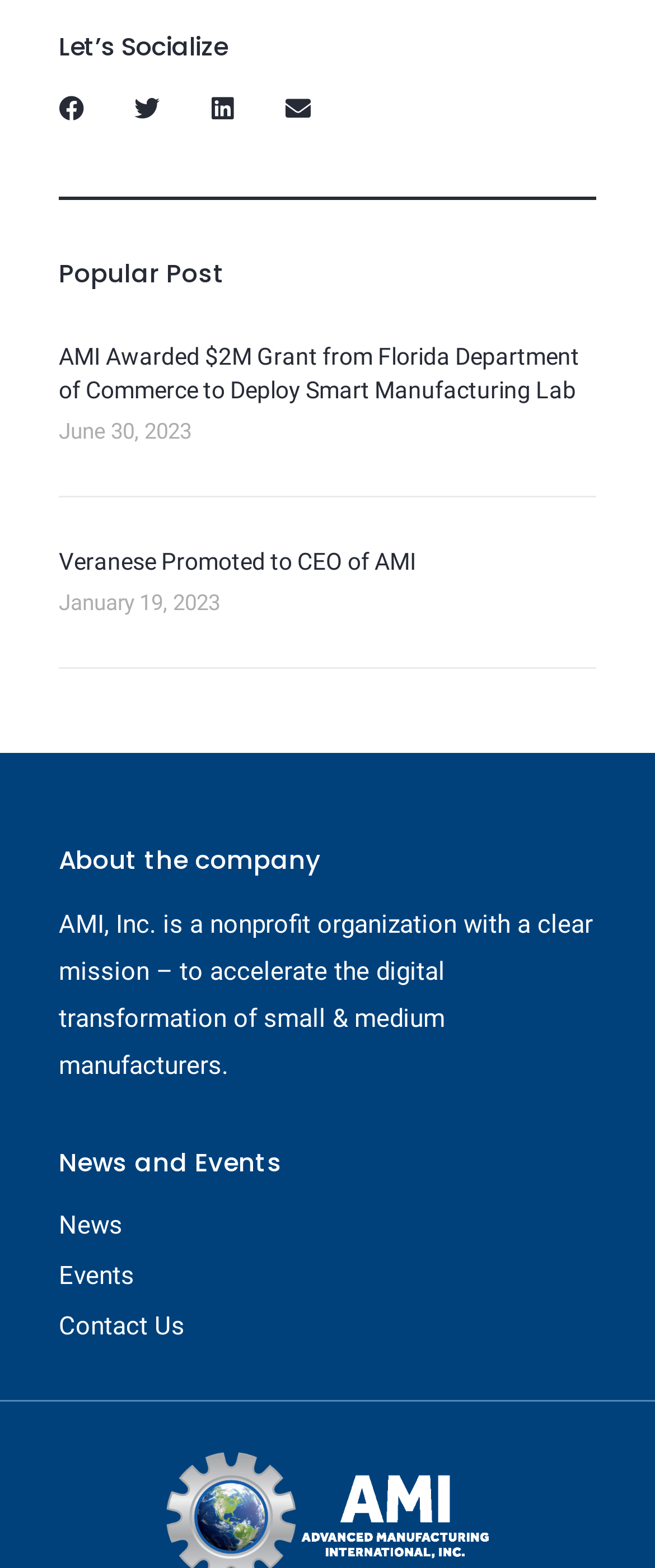Based on the image, please respond to the question with as much detail as possible:
How many links are available in the 'News and Events' section?

The 'News and Events' section has three links, namely 'News', 'Events', and 'Contact Us', which are represented as separate links.